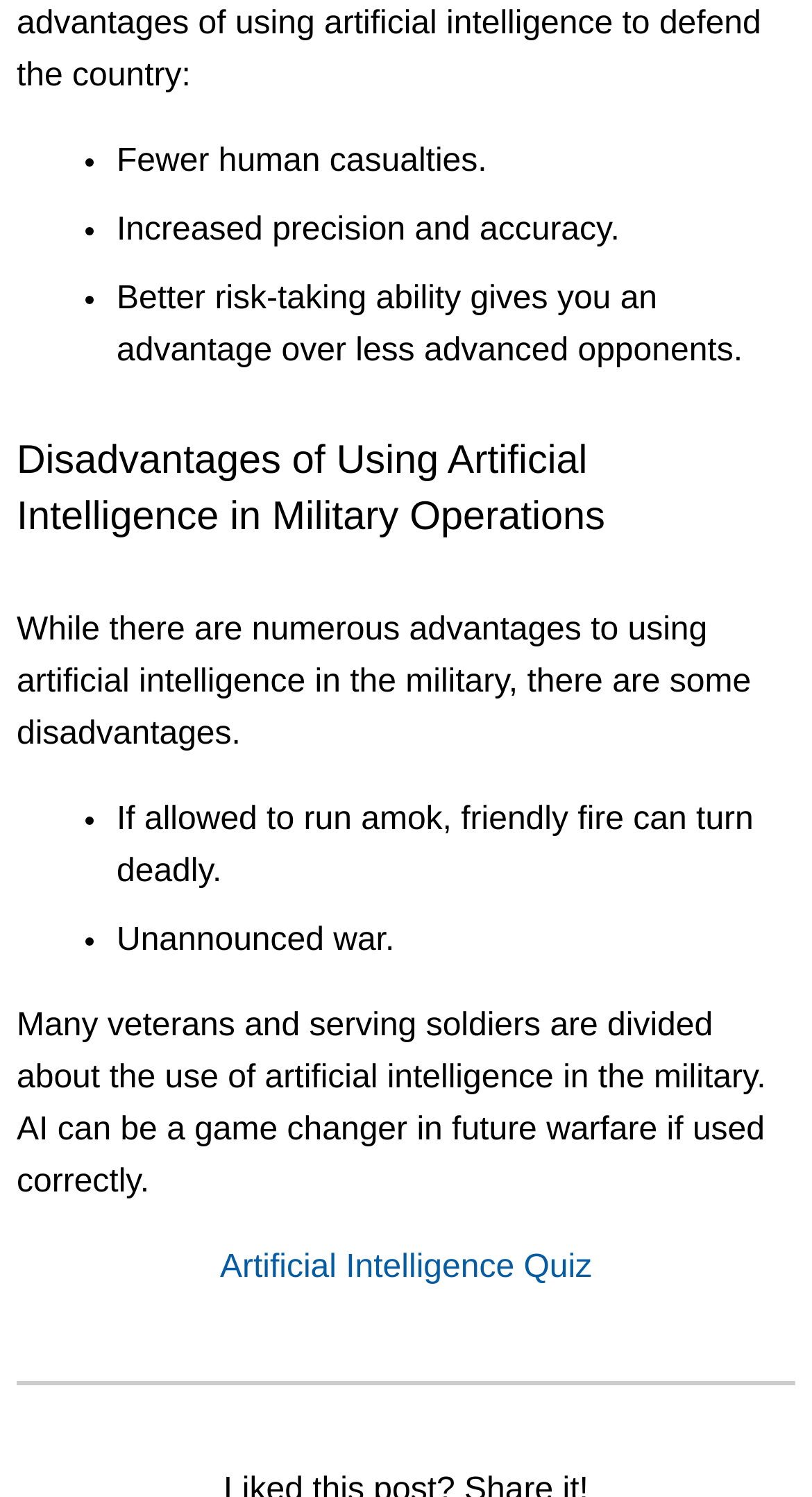What is the opinion of veterans and serving soldiers on AI in the military?
Using the image as a reference, give a one-word or short phrase answer.

Divided